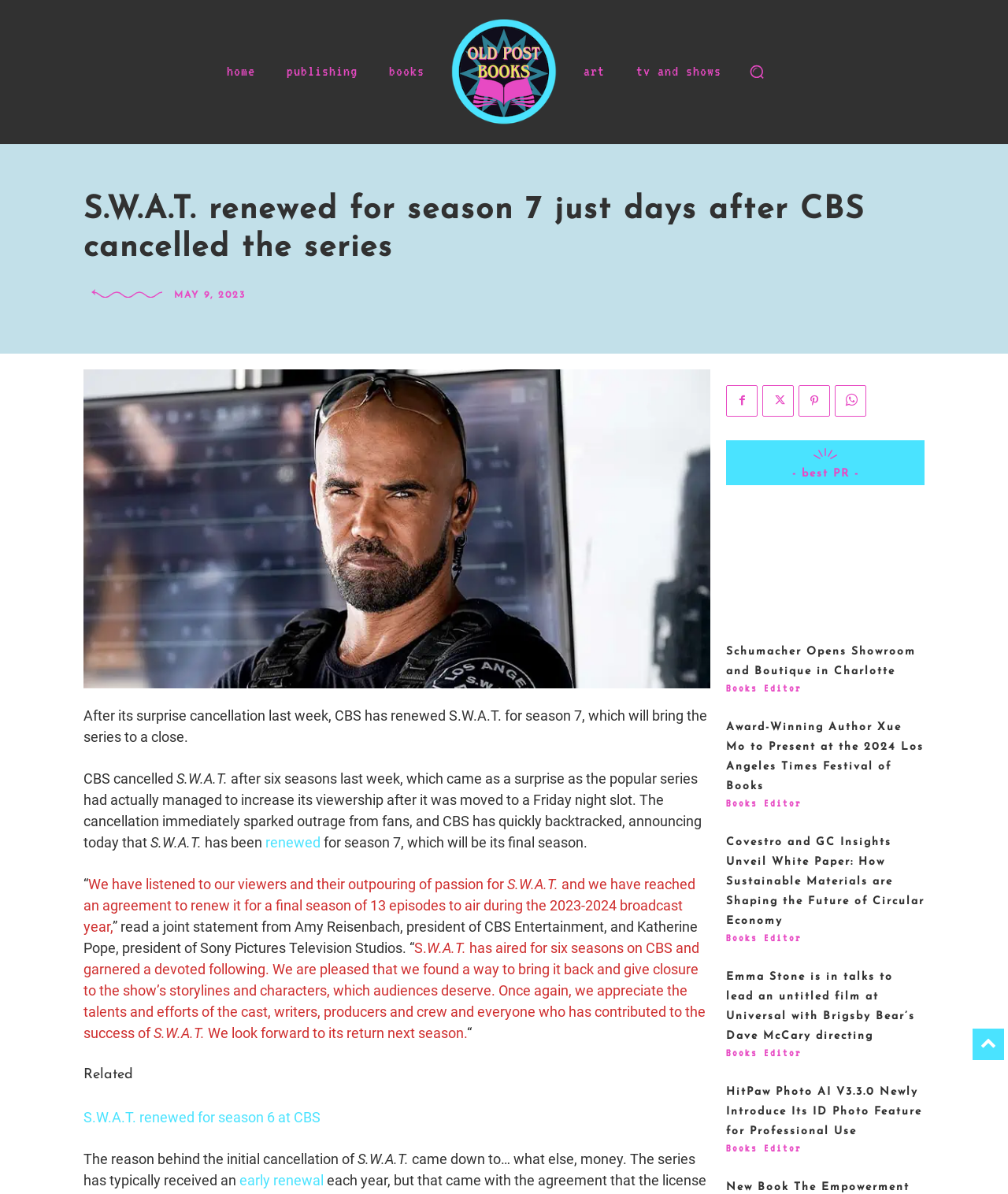Could you identify the text that serves as the heading for this webpage?

S.W.A.T. renewed for season 7 just days after CBS cancelled the series